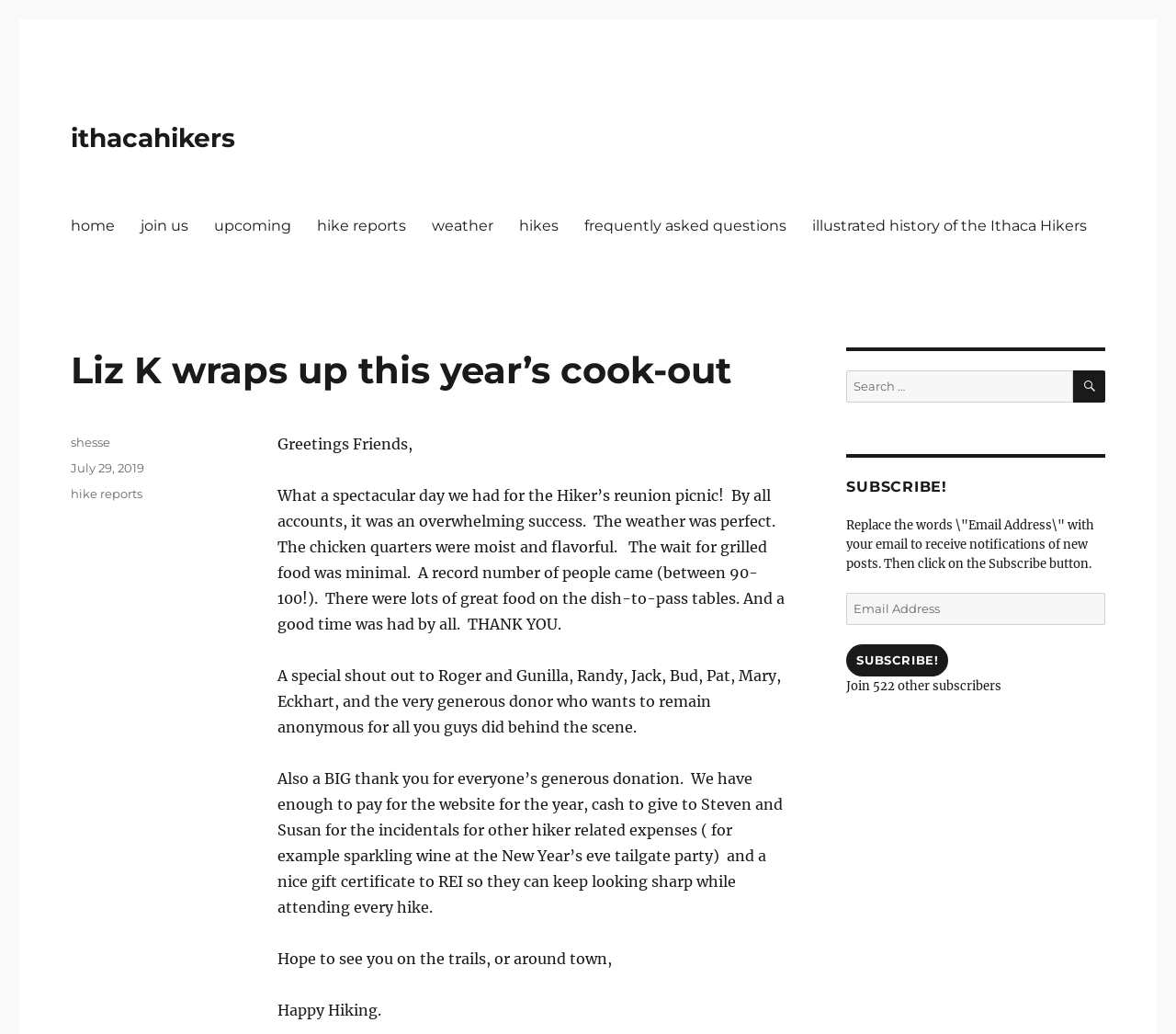How many people attended the event?
Refer to the image and respond with a one-word or short-phrase answer.

Between 90-100